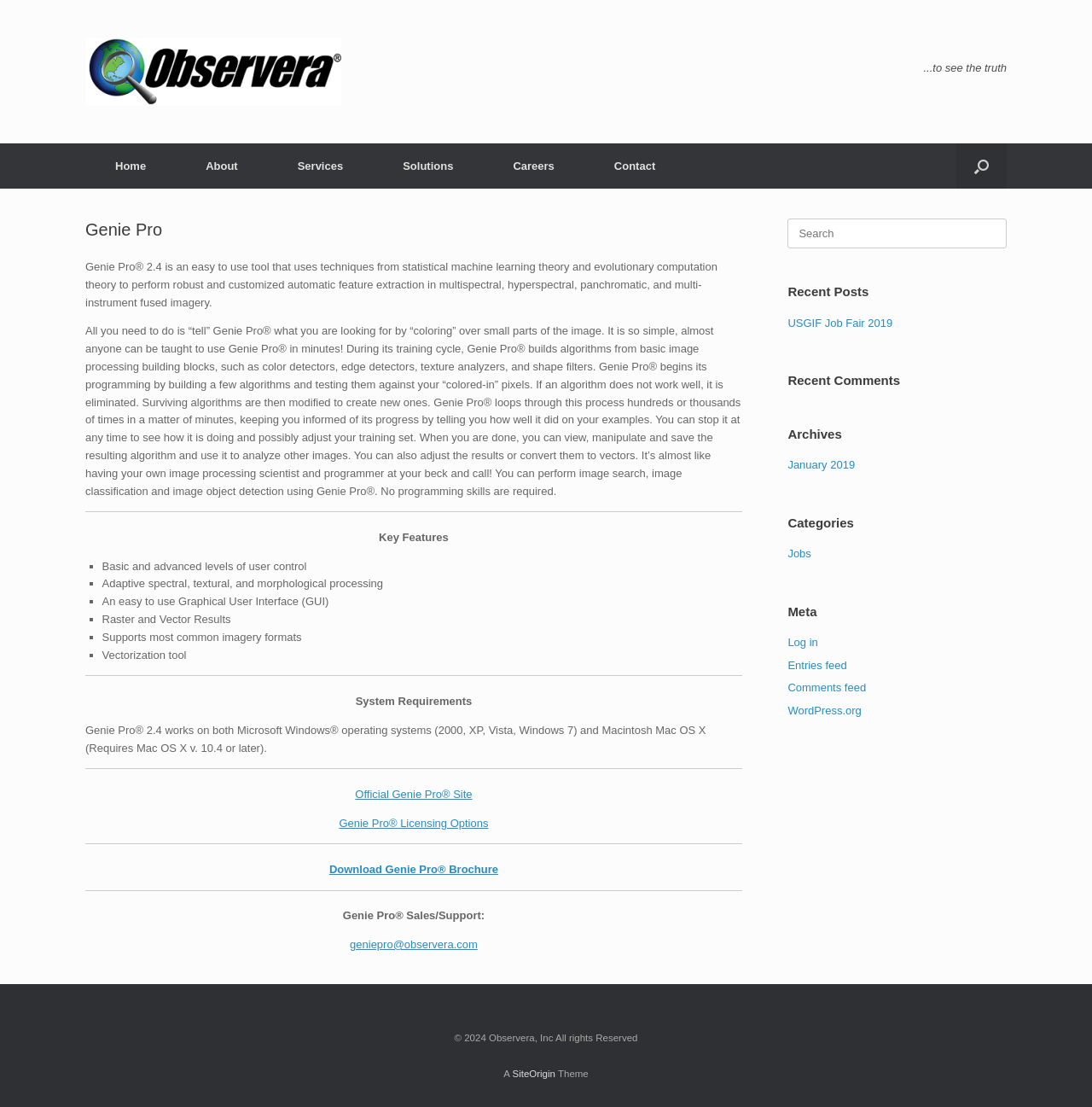Locate and provide the bounding box coordinates for the HTML element that matches this description: "parent_node: Search for: name="s" placeholder="Search"".

[0.721, 0.197, 0.922, 0.224]